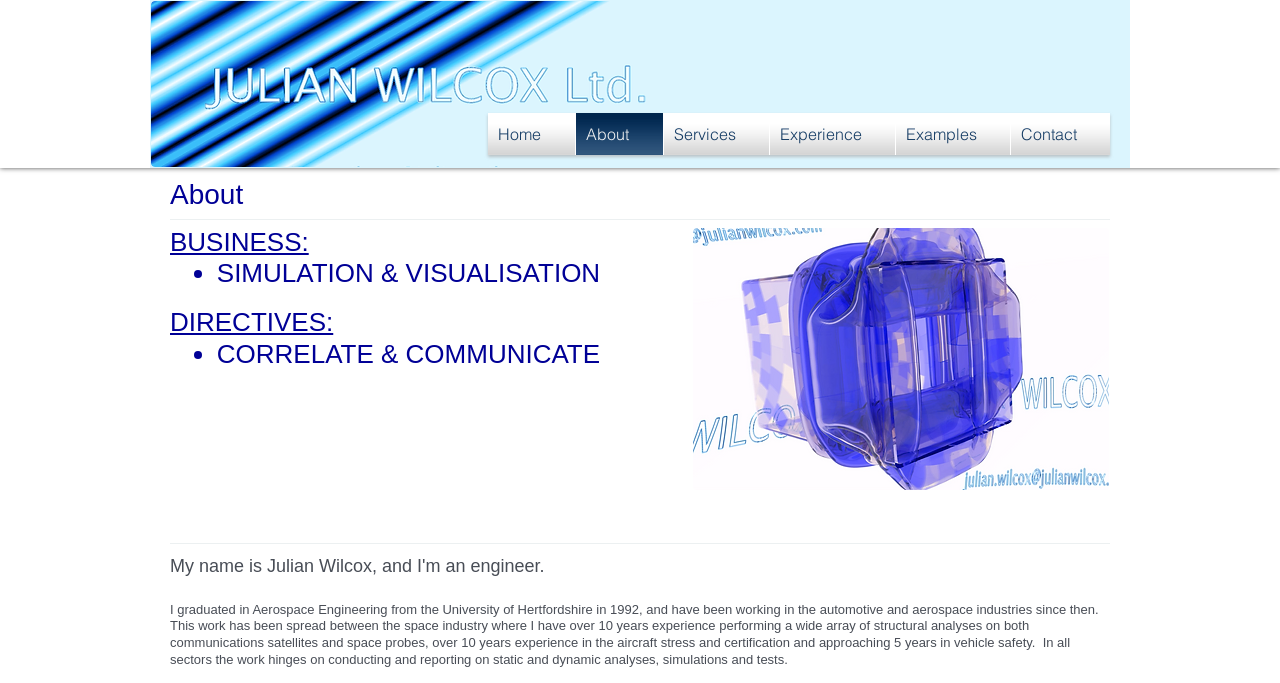Answer this question in one word or a short phrase: What is the name of the university Julian Wilcox graduated from?

University of Hertfordshire